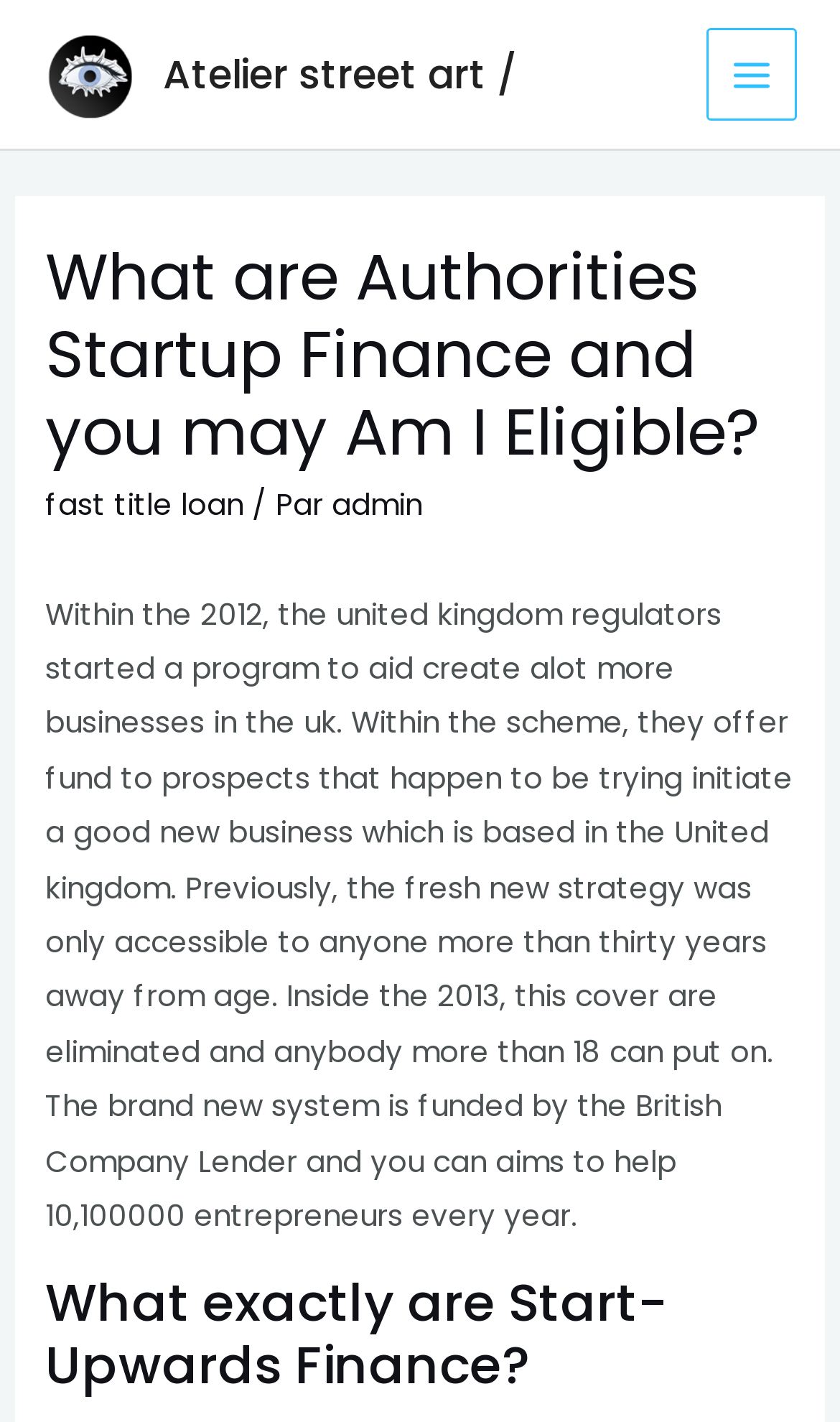What is the purpose of the startup finance program?
Offer a detailed and exhaustive answer to the question.

According to the webpage, the startup finance program was started by the UK regulators in 2012 to aid create more businesses in the UK. The program offers funds to individuals who are trying to initiate a new business based in the UK.